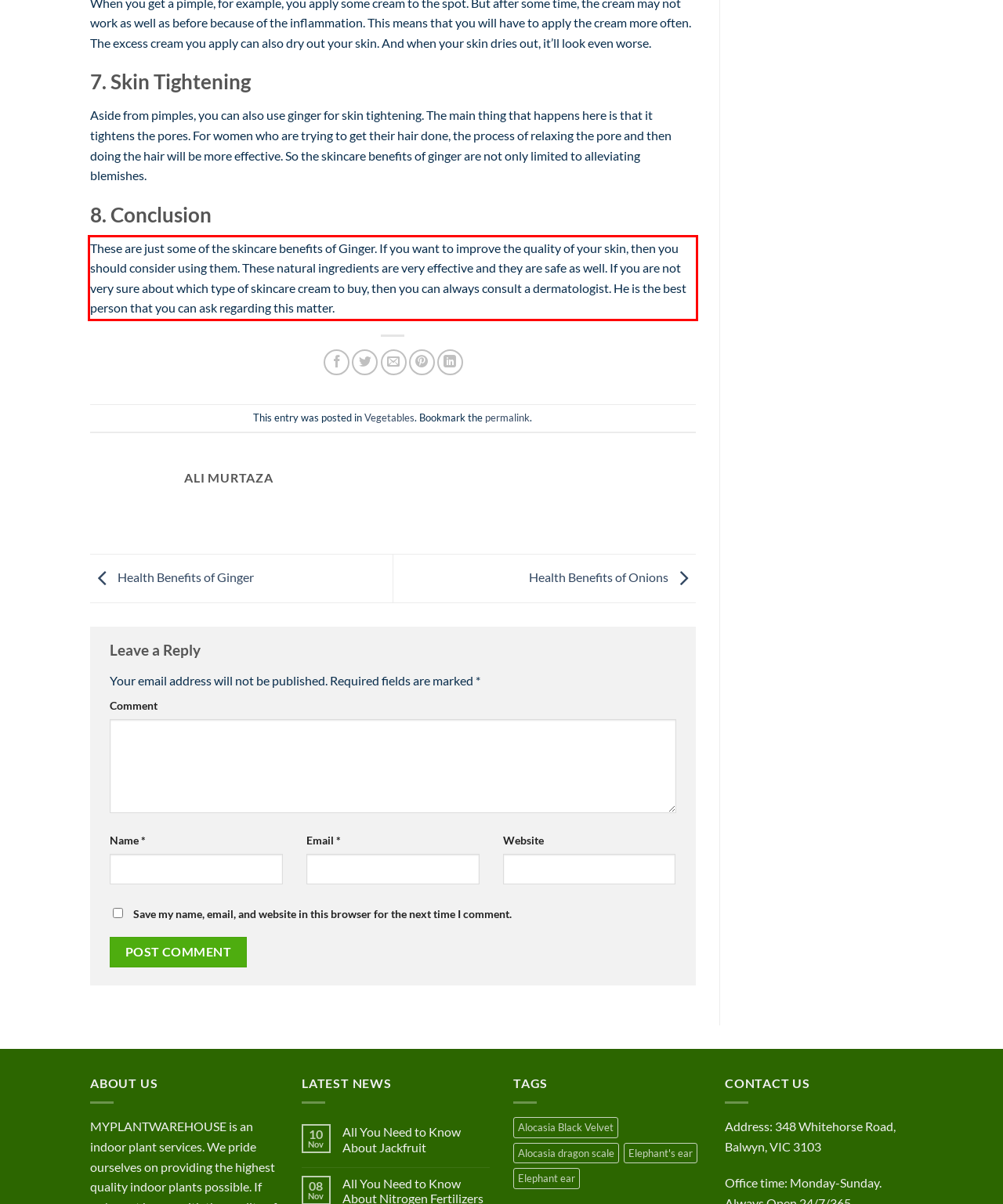Given a webpage screenshot, identify the text inside the red bounding box using OCR and extract it.

These are just some of the skincare benefits of Ginger. If you want to improve the quality of your skin, then you should consider using them. These natural ingredients are very effective and they are safe as well. If you are not very sure about which type of skincare cream to buy, then you can always consult a dermatologist. He is the best person that you can ask regarding this matter.